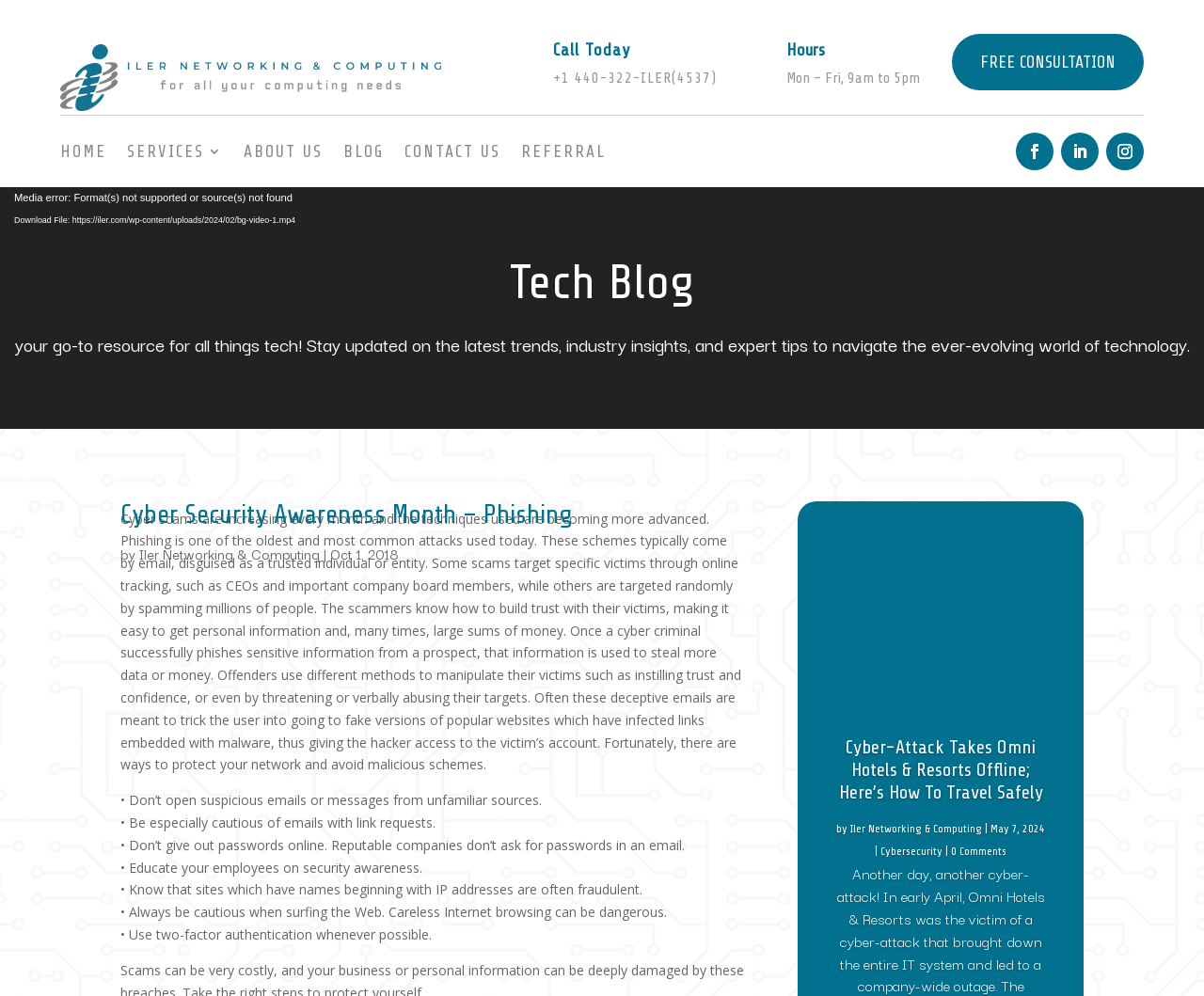Please look at the image and answer the question with a detailed explanation: What is the phone number to call for consultation?

I found the phone number by looking at the 'Call Today' heading and the corresponding StaticText element that contains the phone number.